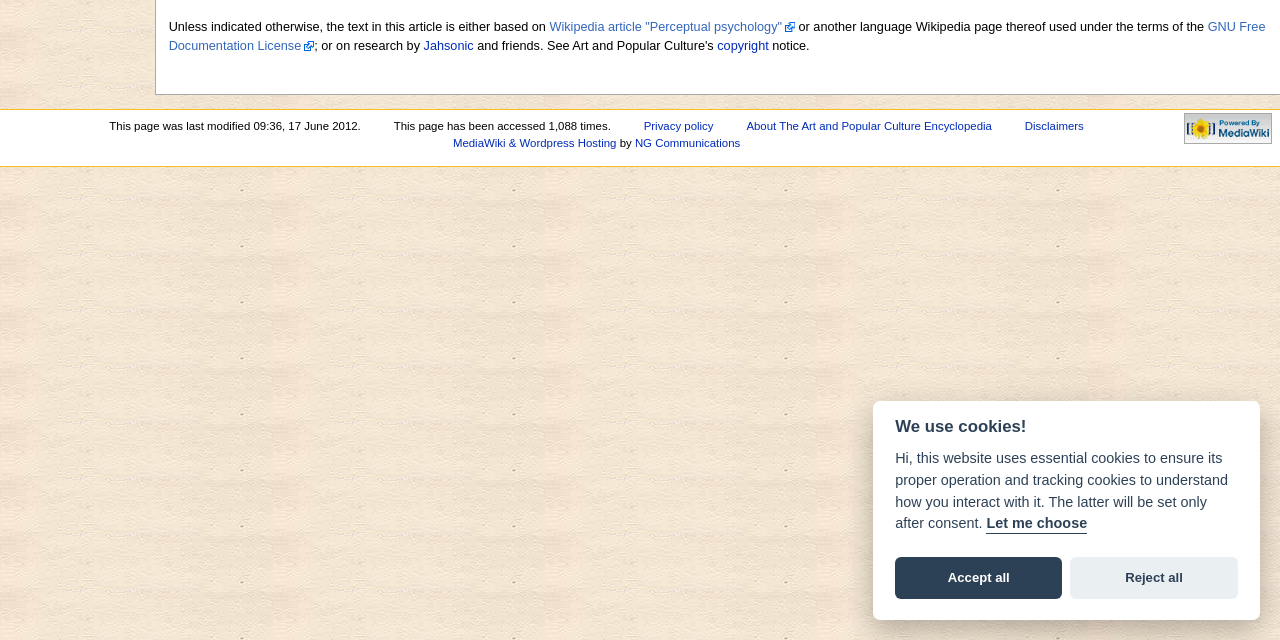Please provide the bounding box coordinate of the region that matches the element description: alt="MediaWiki". Coordinates should be in the format (top-left x, top-left y, bottom-right x, bottom-right y) and all values should be between 0 and 1.

[0.925, 0.189, 0.994, 0.208]